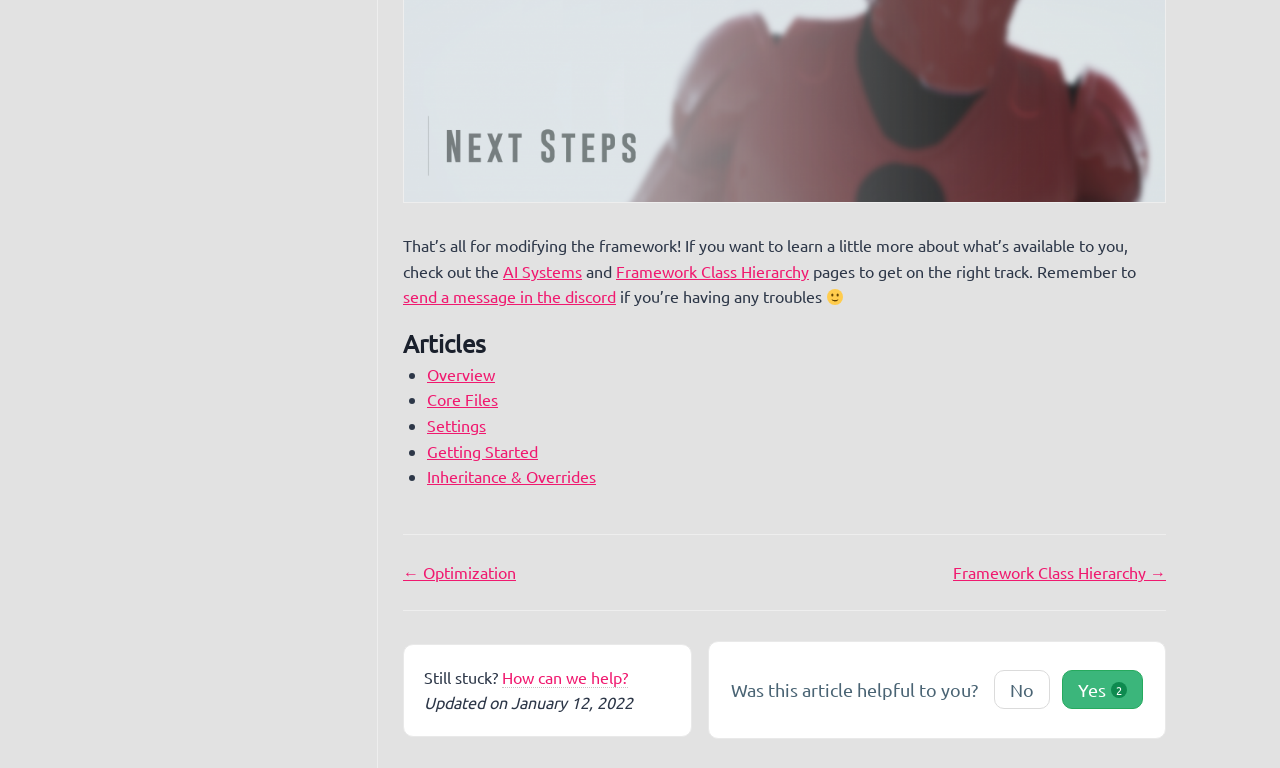Please identify the bounding box coordinates of the area that needs to be clicked to fulfill the following instruction: "click on AI Systems."

[0.393, 0.339, 0.455, 0.365]